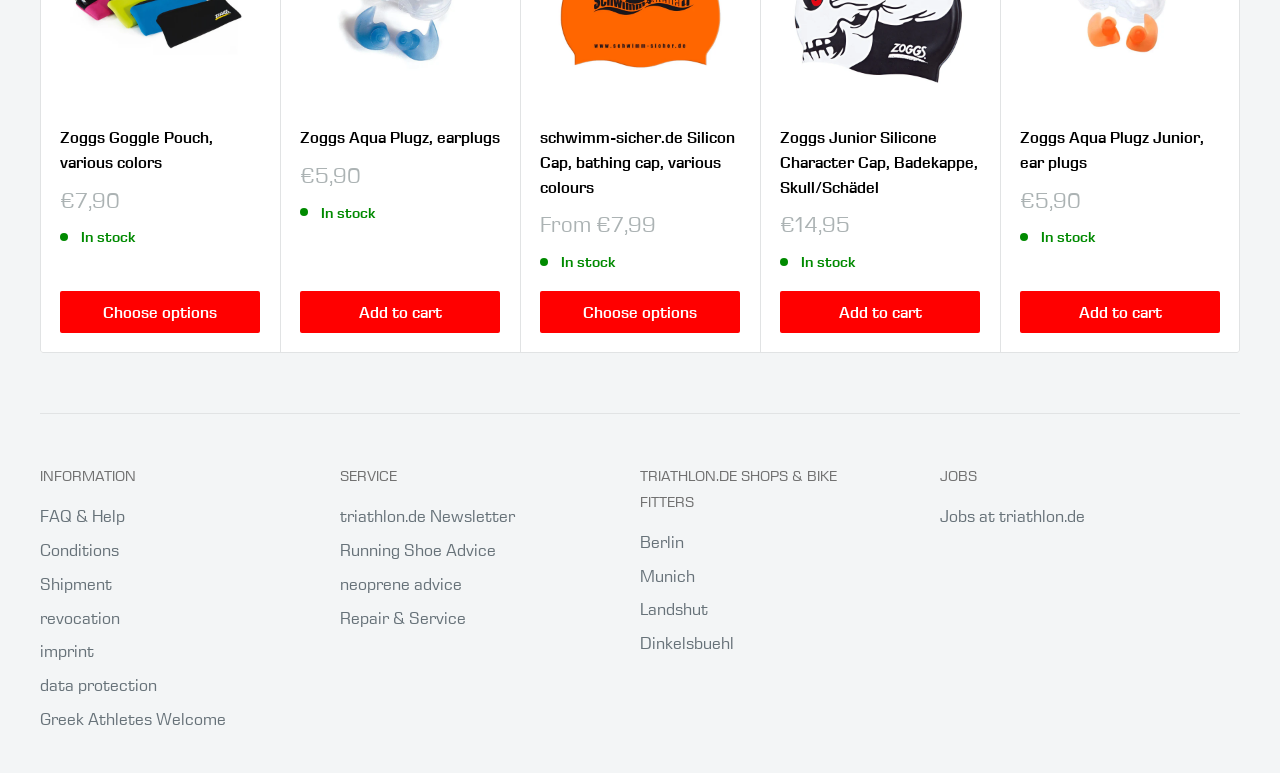Can you identify the bounding box coordinates of the clickable region needed to carry out this instruction: 'View details of Zoggs Junior Silicone Character Cap'? The coordinates should be four float numbers within the range of 0 to 1, stated as [left, top, right, bottom].

[0.609, 0.162, 0.766, 0.258]